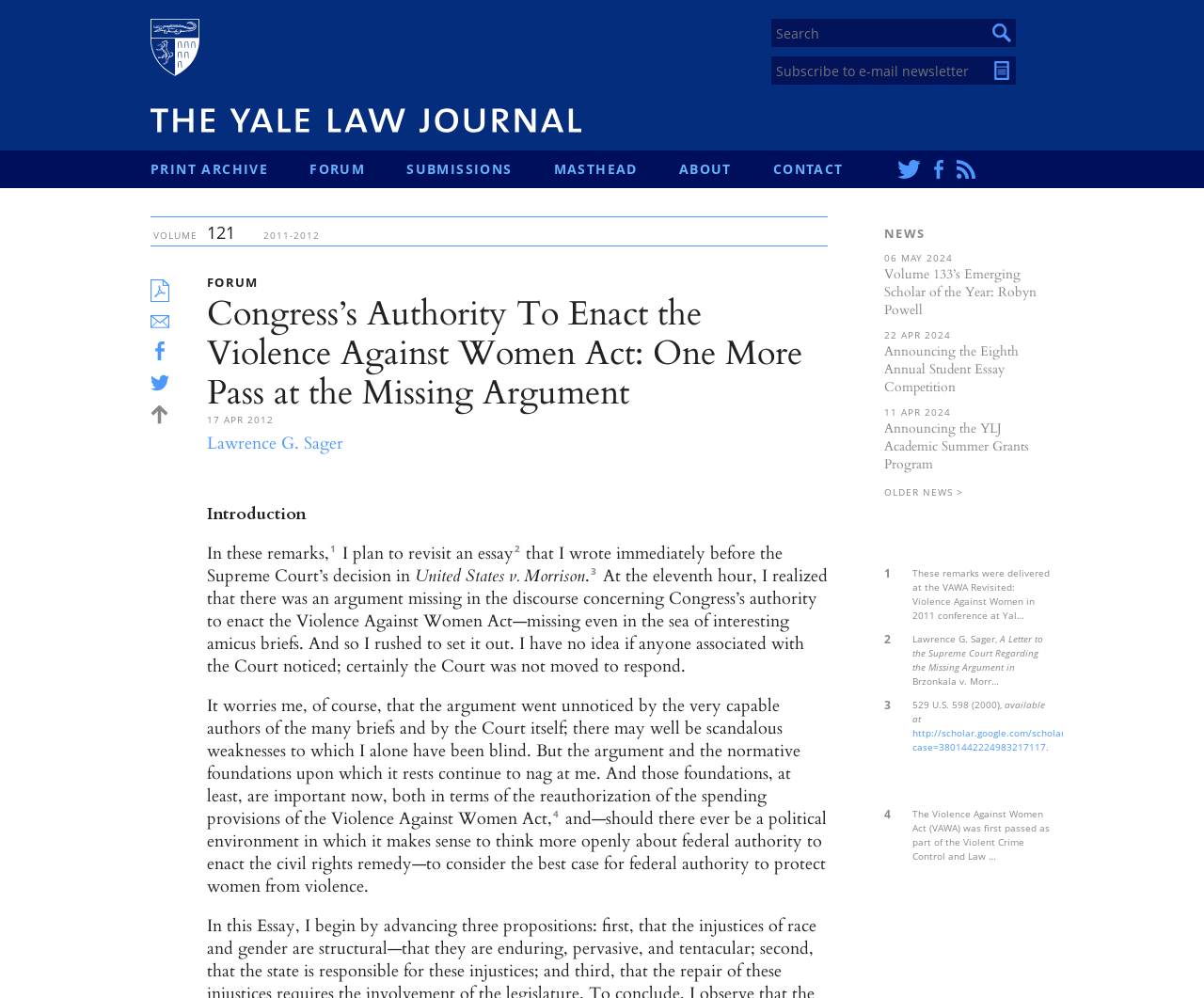Identify the bounding box coordinates for the element you need to click to achieve the following task: "Search in the forum". The coordinates must be four float values ranging from 0 to 1, formatted as [left, top, right, bottom].

[0.641, 0.019, 0.82, 0.047]